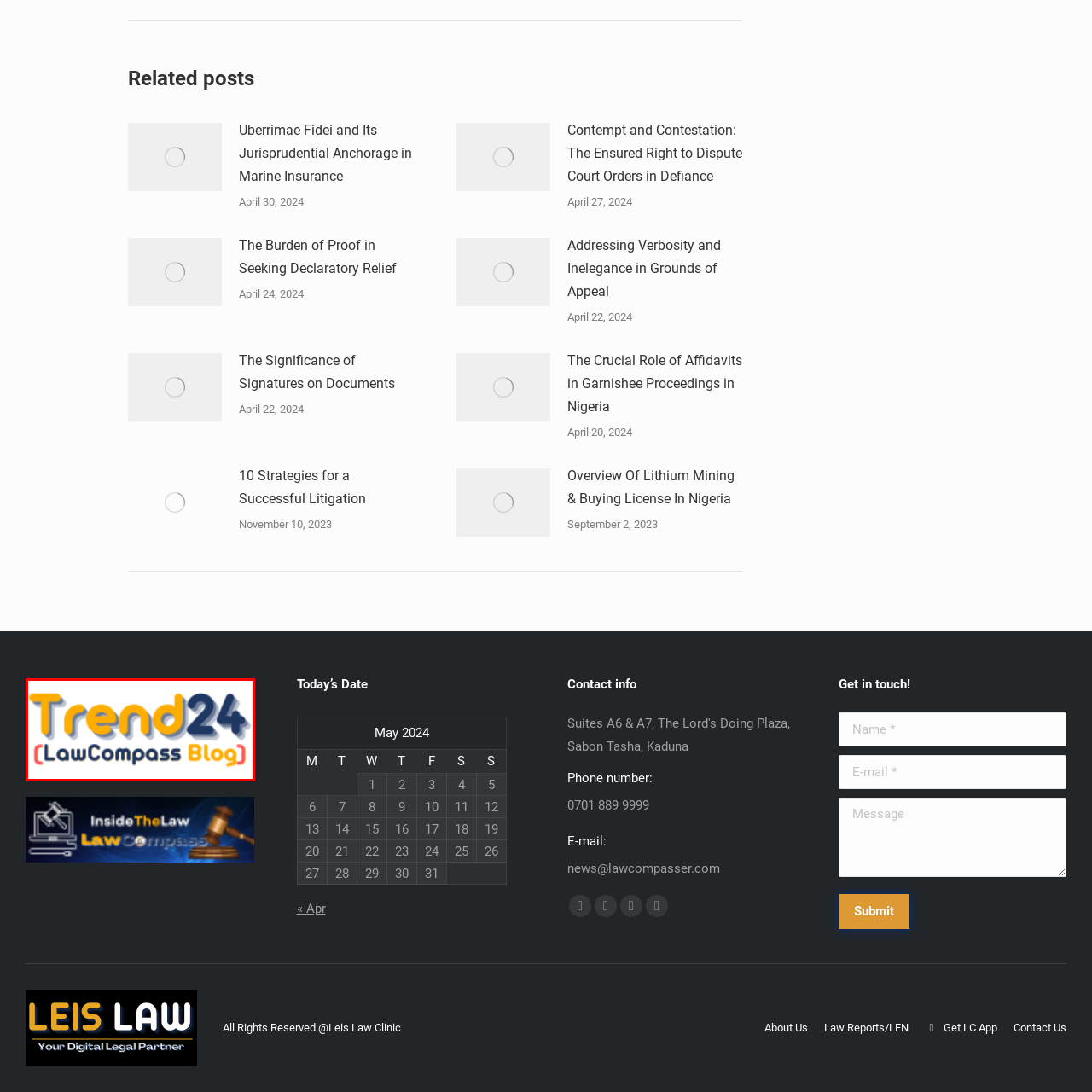What is the tone of the logo?
Please look at the image marked with a red bounding box and provide a one-word or short-phrase answer based on what you see.

Friendly and accessible